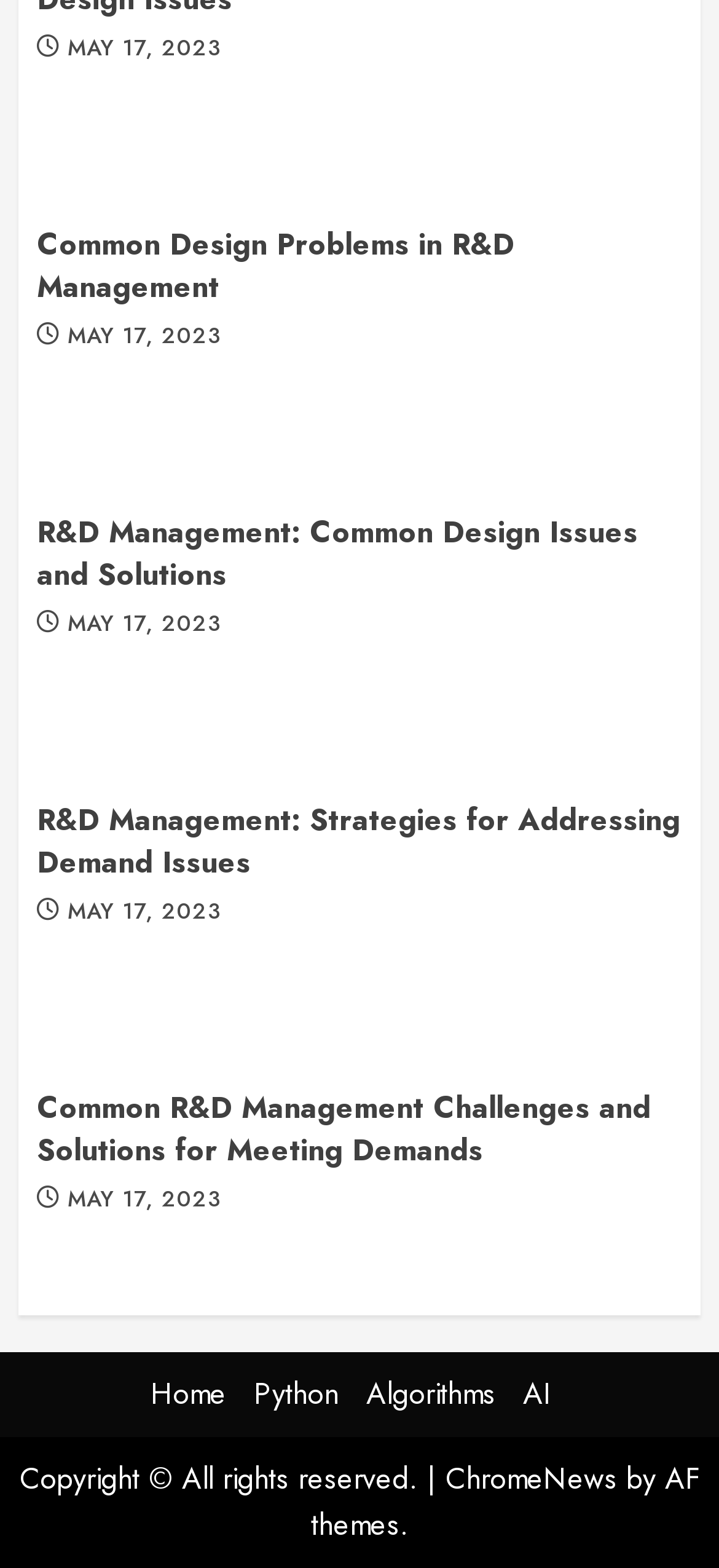Show the bounding box coordinates for the element that needs to be clicked to execute the following instruction: "go to Home page". Provide the coordinates in the form of four float numbers between 0 and 1, i.e., [left, top, right, bottom].

[0.209, 0.875, 0.314, 0.902]